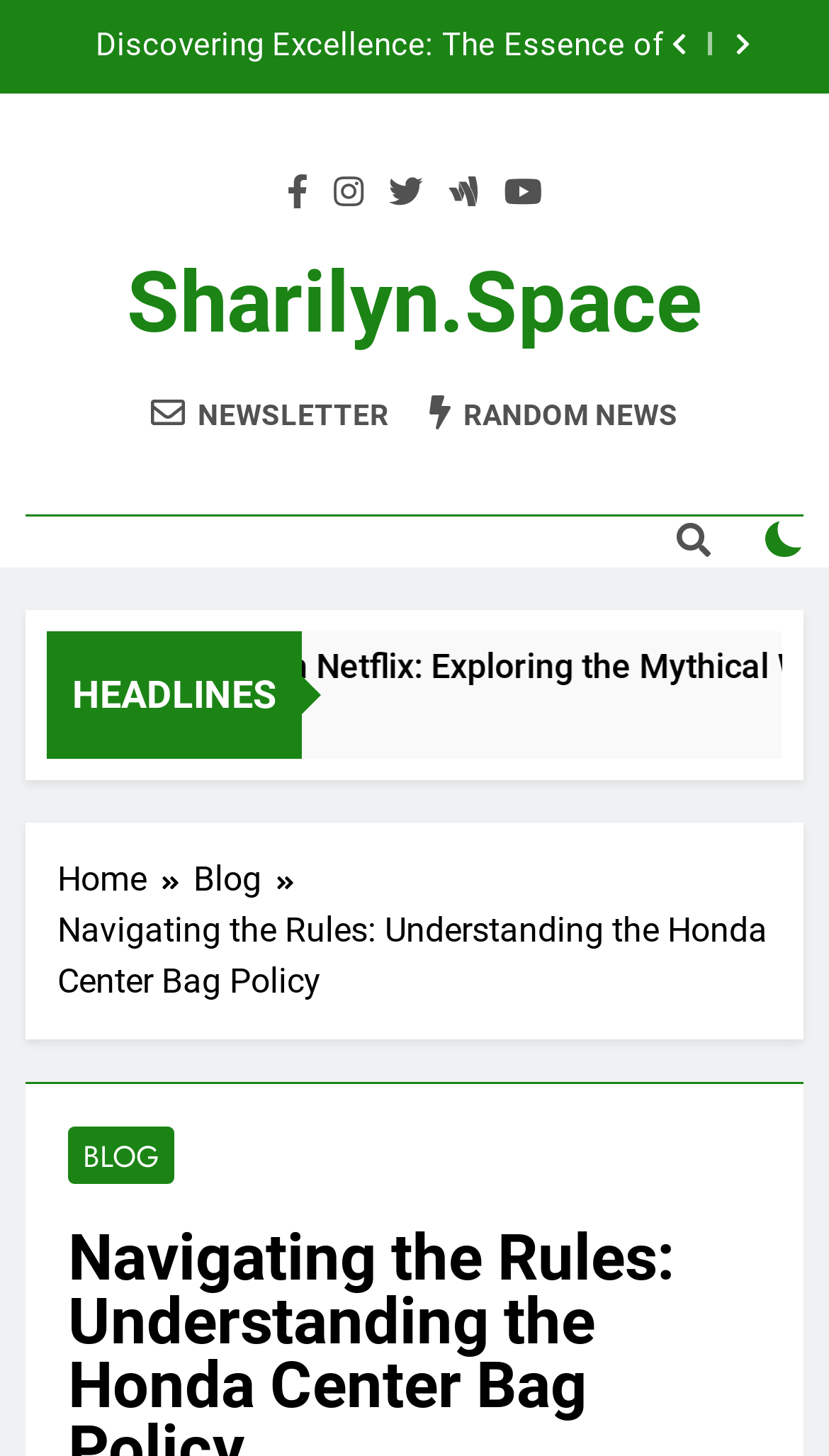Determine the webpage's heading and output its text content.

Navigating the Rules: Understanding the Honda Center Bag Policy